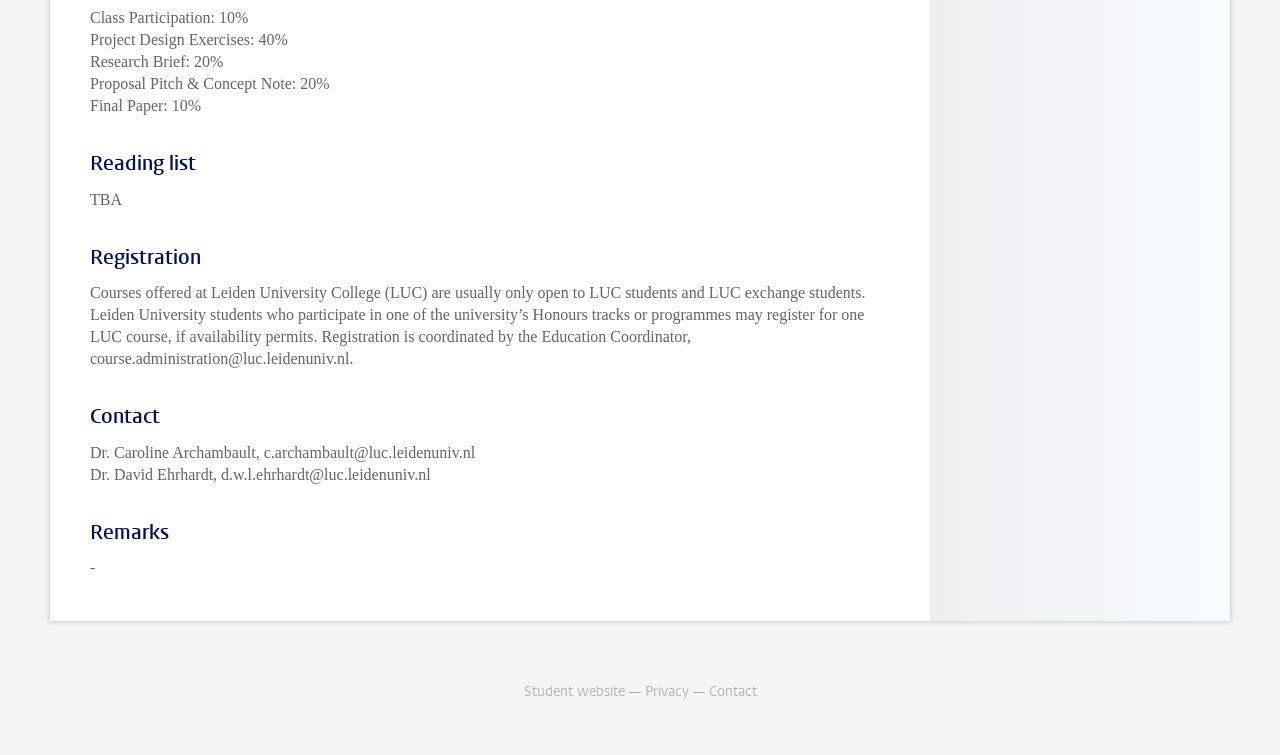Please answer the following question using a single word or phrase: 
Who is the contact person for course administration?

course.administration@luc.leidenuniv.nl